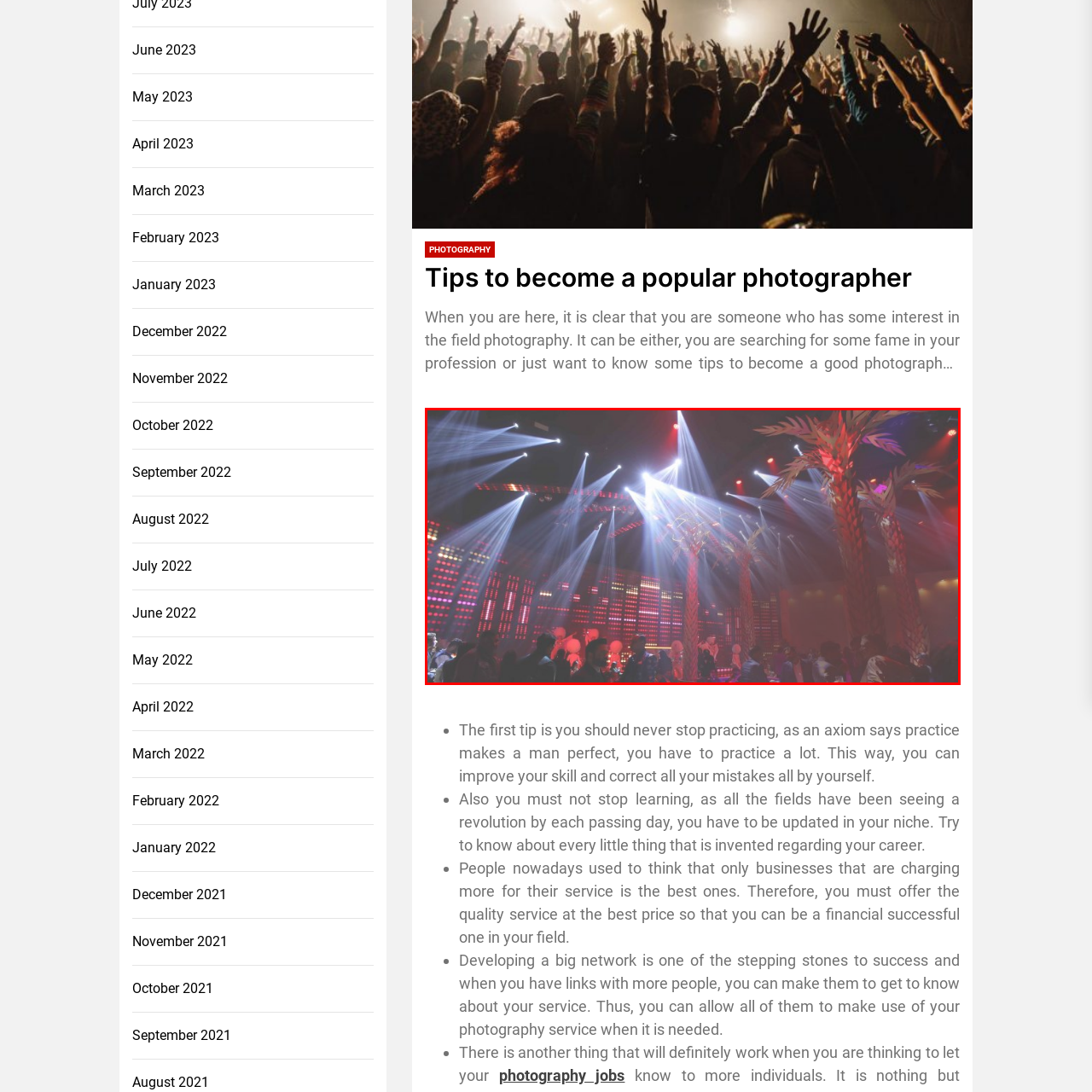What is the mood of the atmosphere?
Look closely at the image marked with a red bounding box and answer the question with as much detail as possible, drawing from the image.

The caption describes the atmosphere as festive, characterized by a blend of colorful lights, lively shadows, and reflections throughout the venue, suggesting a sense of celebration and excitement. This implies that the mood of the atmosphere is festive.